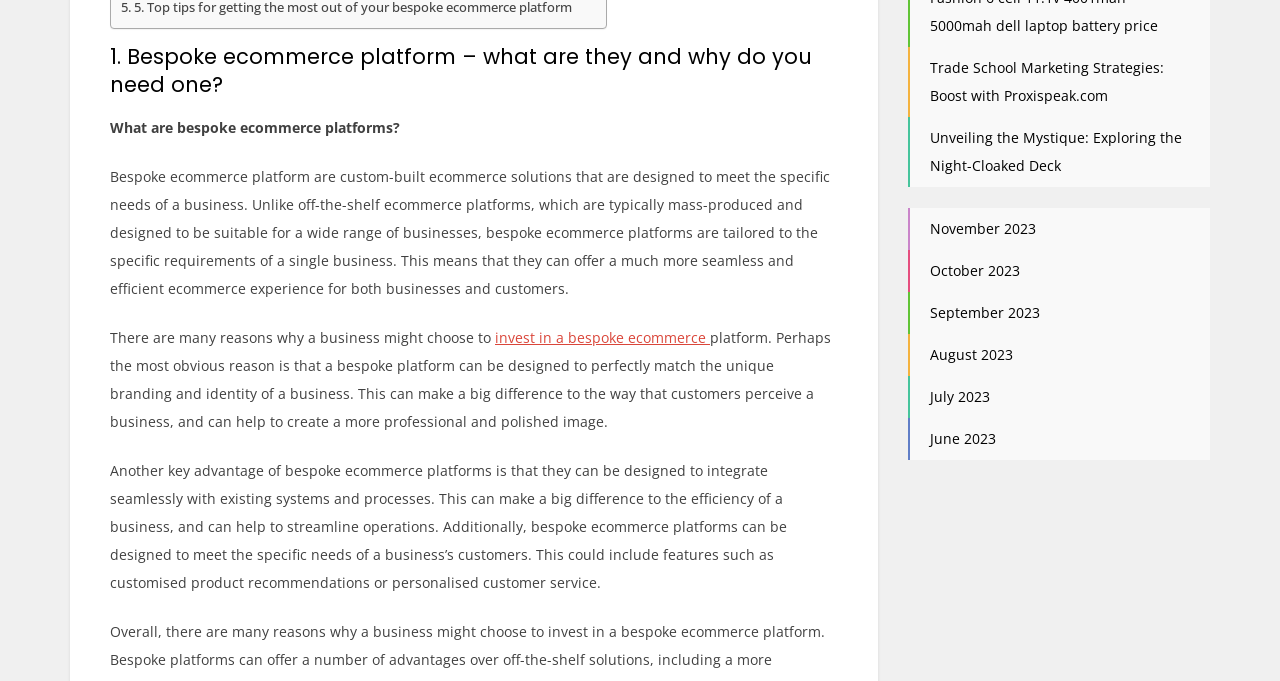Based on the element description: "invest in a bespoke ecommerce", identify the UI element and provide its bounding box coordinates. Use four float numbers between 0 and 1, [left, top, right, bottom].

[0.387, 0.481, 0.555, 0.509]